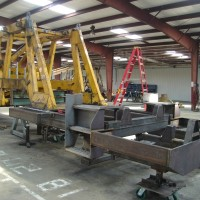Answer the following query with a single word or phrase:
What is marked on the floor beneath the assembly?

Numbers